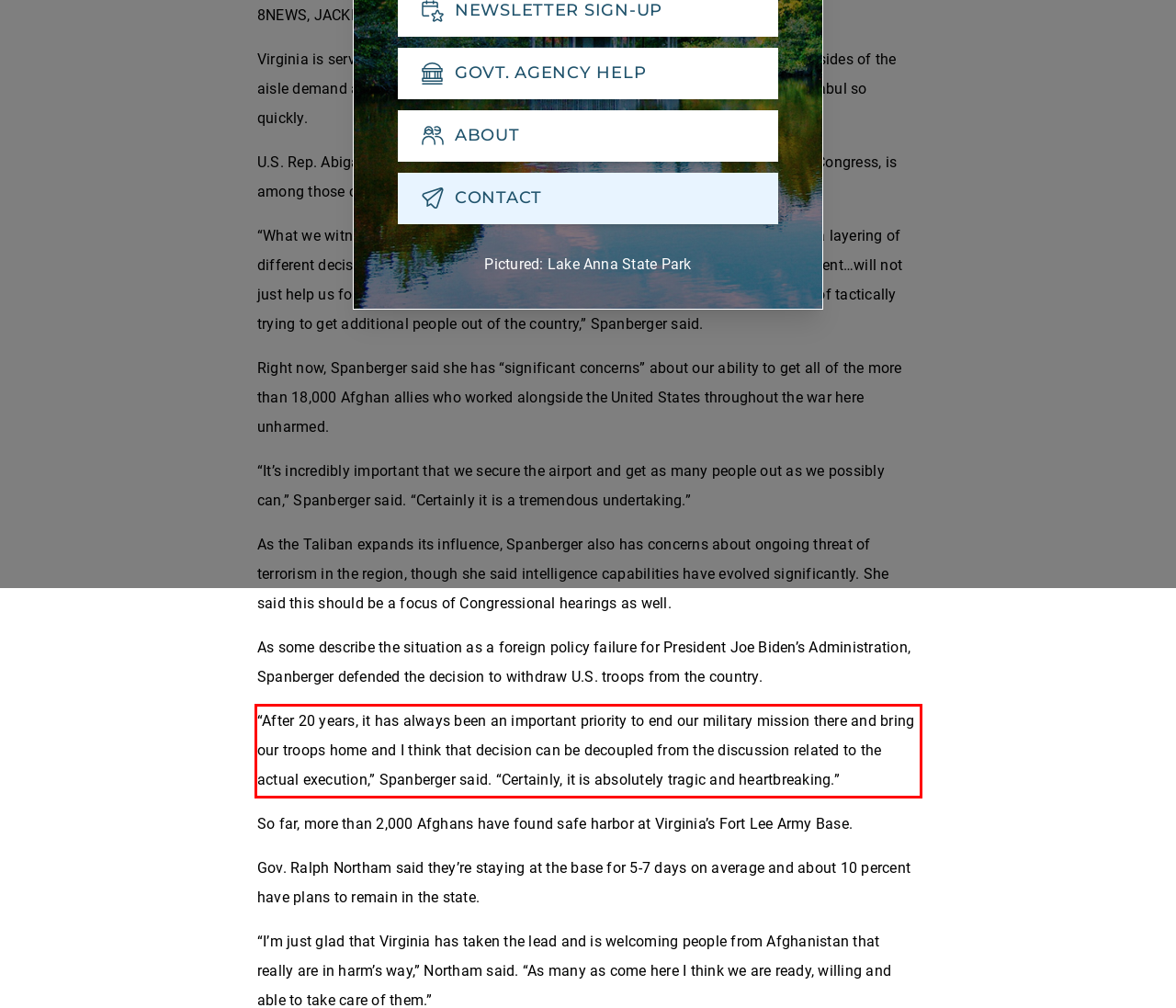You are provided with a webpage screenshot that includes a red rectangle bounding box. Extract the text content from within the bounding box using OCR.

“After 20 years, it has always been an important priority to end our military mission there and bring our troops home and I think that decision can be decoupled from the discussion related to the actual execution,” Spanberger said. “Certainly, it is absolutely tragic and heartbreaking.”